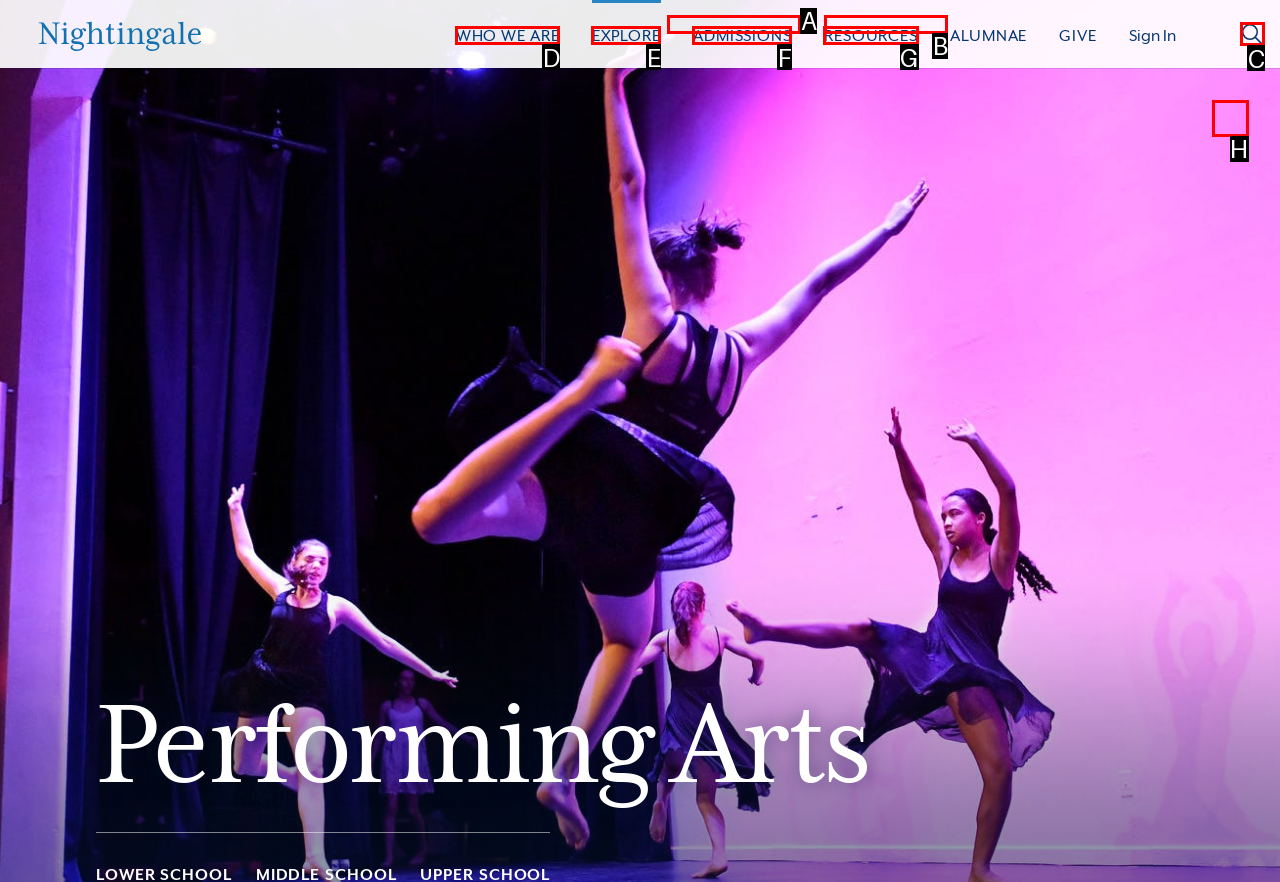Identify the letter of the UI element you need to select to accomplish the task: Search.
Respond with the option's letter from the given choices directly.

C